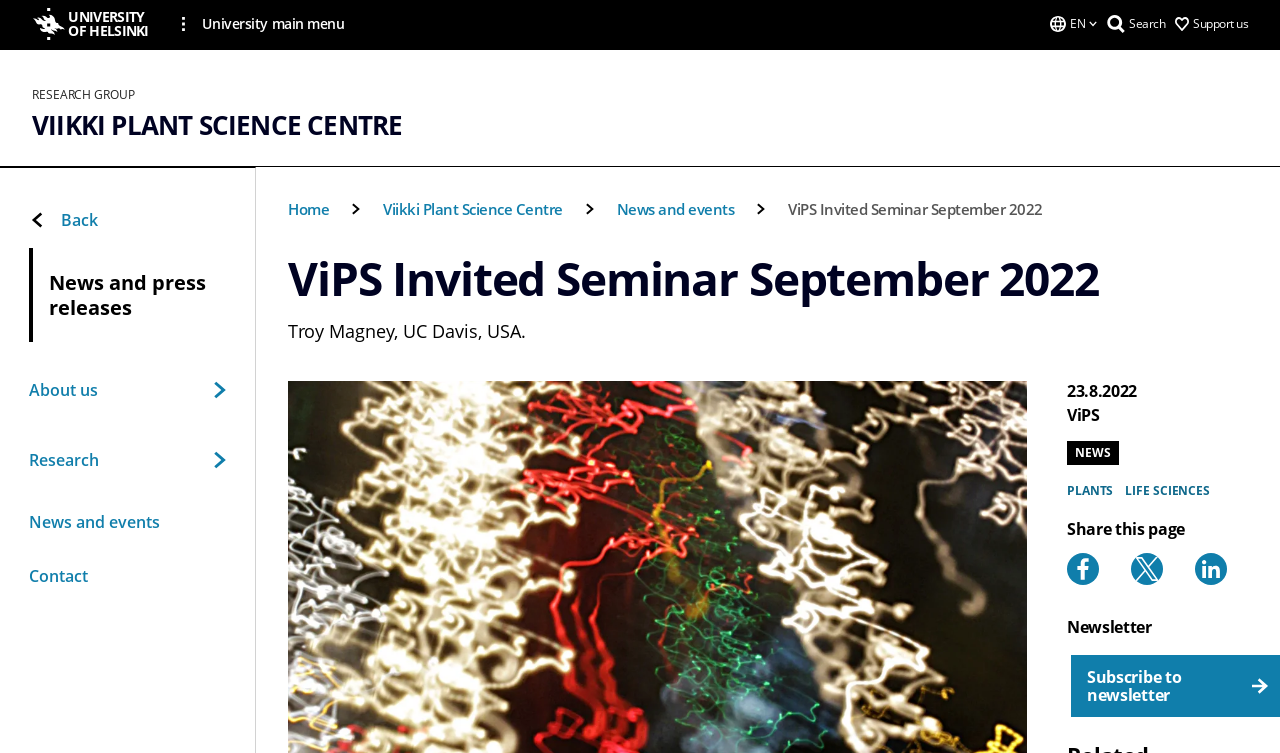What is the speaker's affiliation? Observe the screenshot and provide a one-word or short phrase answer.

UC Davis, USA